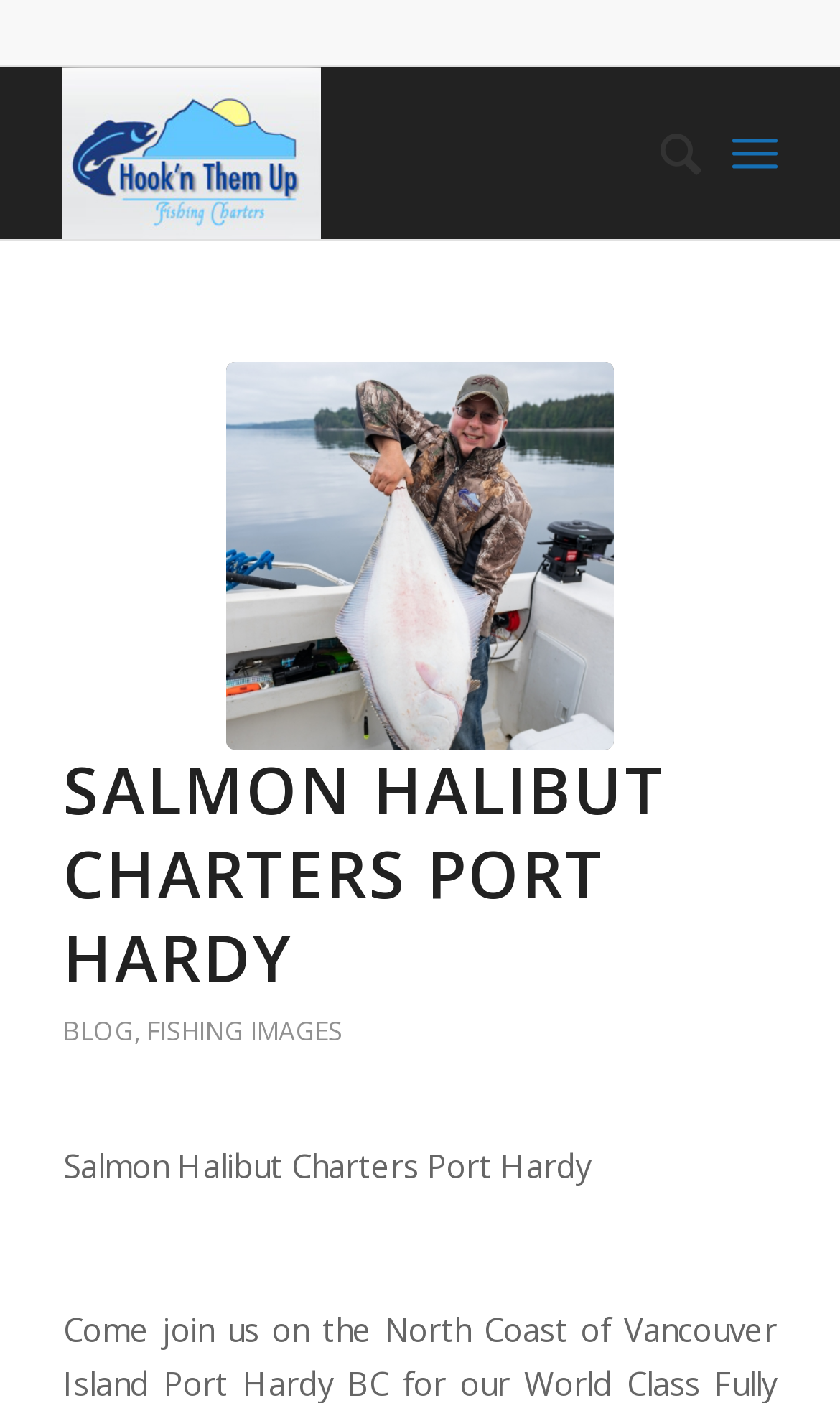What other type of fishing is mentioned on the webpage?
Using the image, provide a concise answer in one word or a short phrase.

Tuna